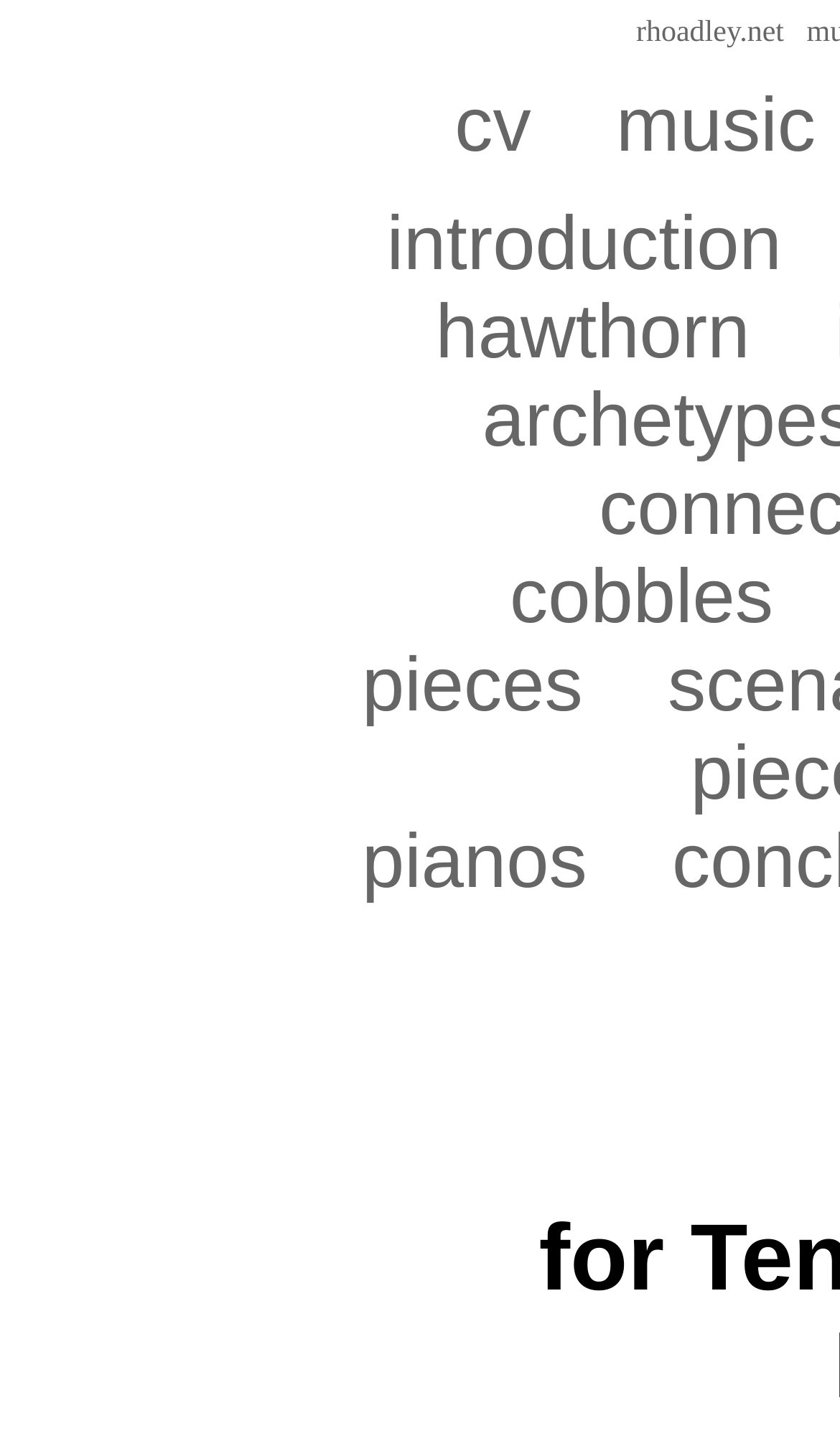Given the webpage screenshot and the description, determine the bounding box coordinates (top-left x, top-left y, bottom-right x, bottom-right y) that define the location of the UI element matching this description: cv

[0.541, 0.056, 0.632, 0.115]